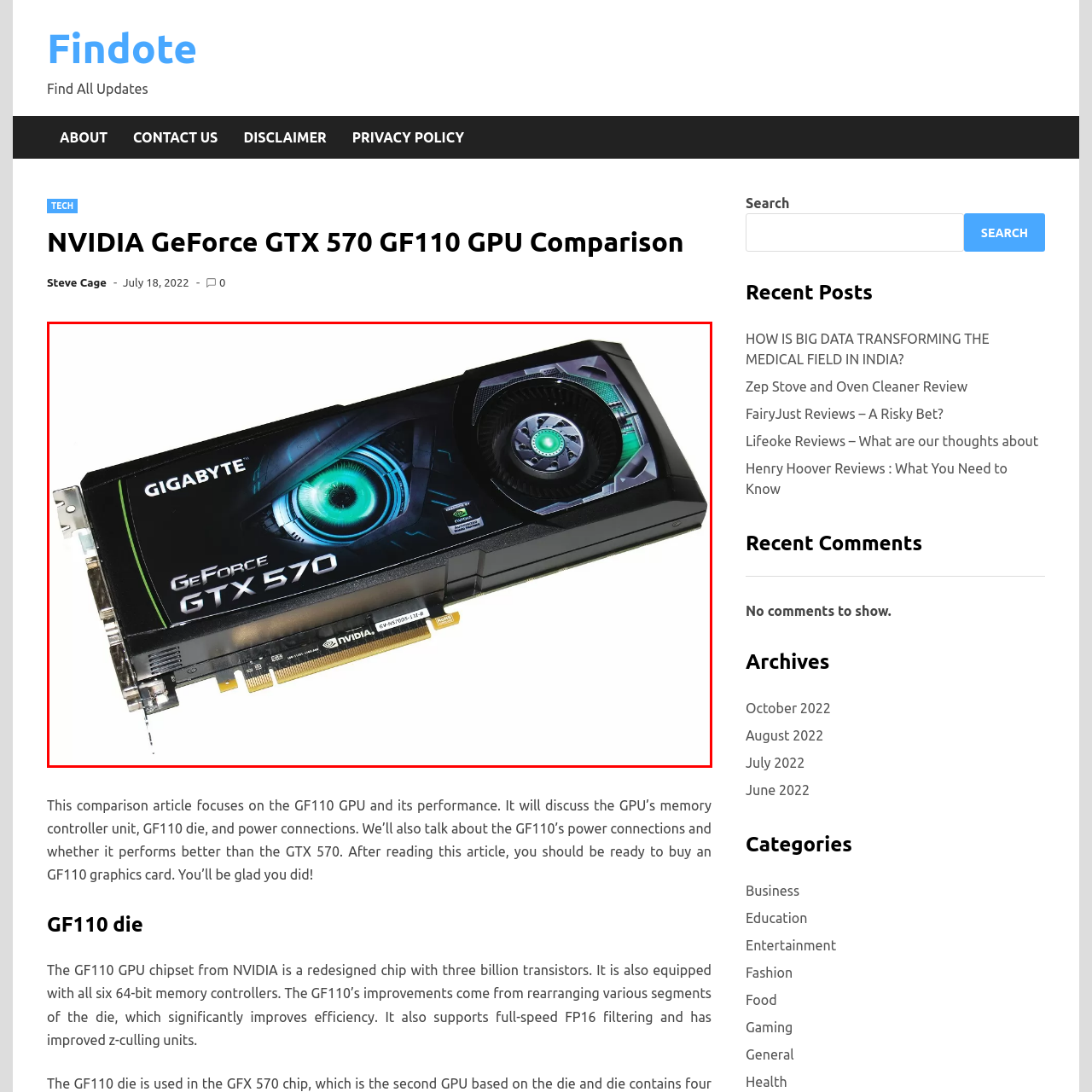Create an extensive caption describing the content of the image outlined in red.

The image displays a NVIDIA GeForce GTX 570 graphics card manufactured by GIGABYTE. The card showcases a sleek, modern design featuring a prominent cooling fan and an eye-catching black and green color scheme. On the front, the card prominently displays the "GeForce GTX 570" branding, along with a stylized representation of an eye, suggesting advanced technology and performance. The graphics card’s structure is highlighted by a textured finish and various connectivity ports, indicating its capability for high-performance gaming and graphics rendering. This image emphasizes the GTX 570 as a powerful component for gaming enthusiasts looking to enhance their system's graphics capabilities.